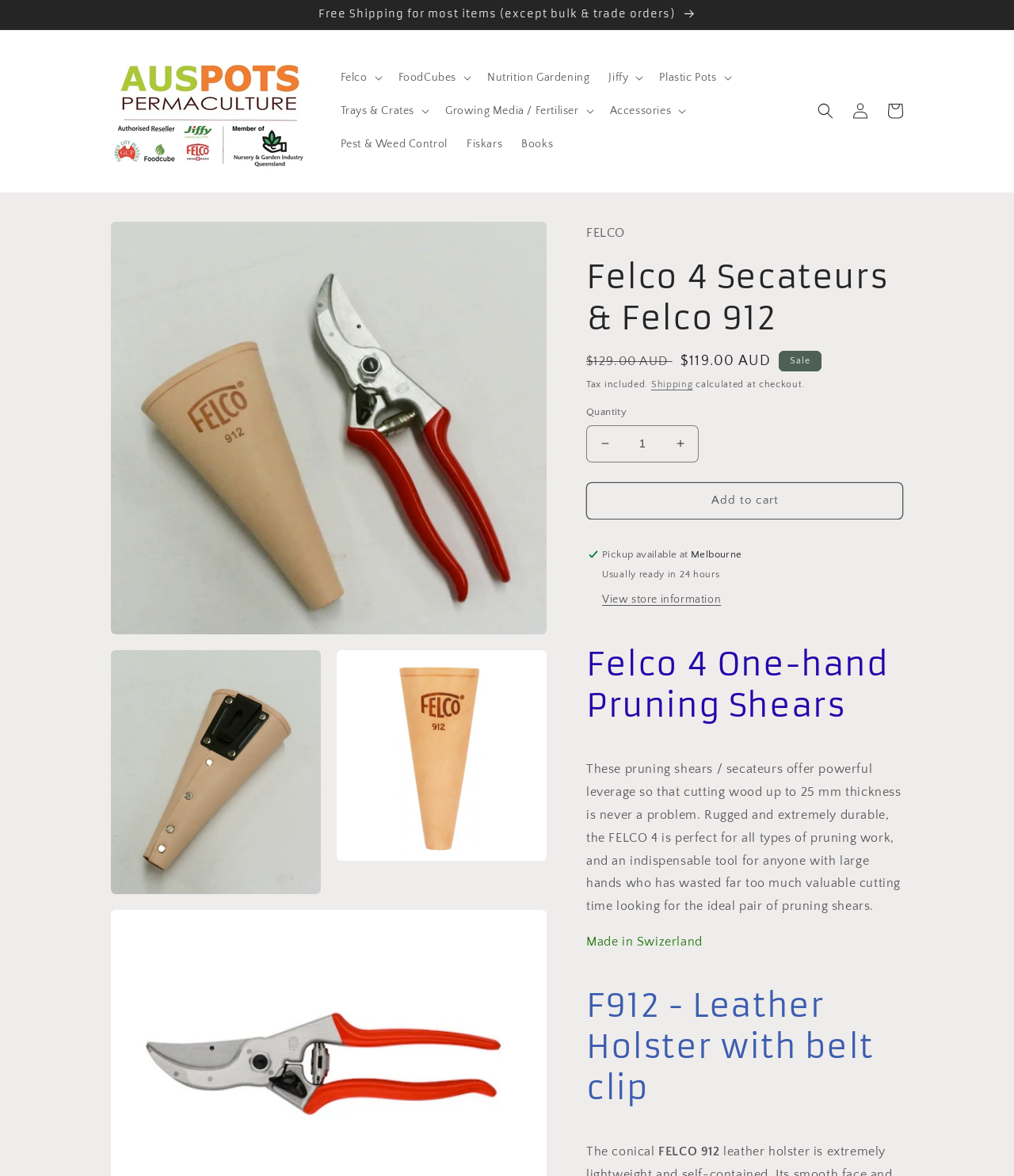Create an in-depth description of the webpage, covering main sections.

This webpage is about a product, specifically a set of secateurs and a leather holster. At the top of the page, there is an announcement section with a link to free shipping information. Below that, there is a navigation menu with links to various categories, including AusPots, Felco, FoodCubes, Nutrition Gardening, Jiffy, Plastic Pots, Trays & Crates, Growing Media / Fertiliser, Accessories, Pest & Weed Control, Fiskars, and Books.

On the left side of the page, there is a search button and links to log in and view the cart. Below that, there is a product information section with a heading that reads "Felco 4 Secateurs & Felco 912". This section includes the product price, with a regular price of $129.00 AUD and a sale price of $119.00 AUD. There is also information about tax and shipping, as well as a quantity selector and an "Add to cart" button.

Further down the page, there is a section with detailed product information, including a description of the Felco 4 One-hand Pruning Shears and the F912 - Leather Holster with belt clip. The description of the pruning shears highlights their powerful leverage and durability, making them suitable for all types of pruning work. The description of the leather holster mentions its conical shape and belt clip.

Throughout the page, there are several buttons and links, including a "View store information" button and a "Skip to product information" link. There is also an image of the AusPots logo at the top of the page.